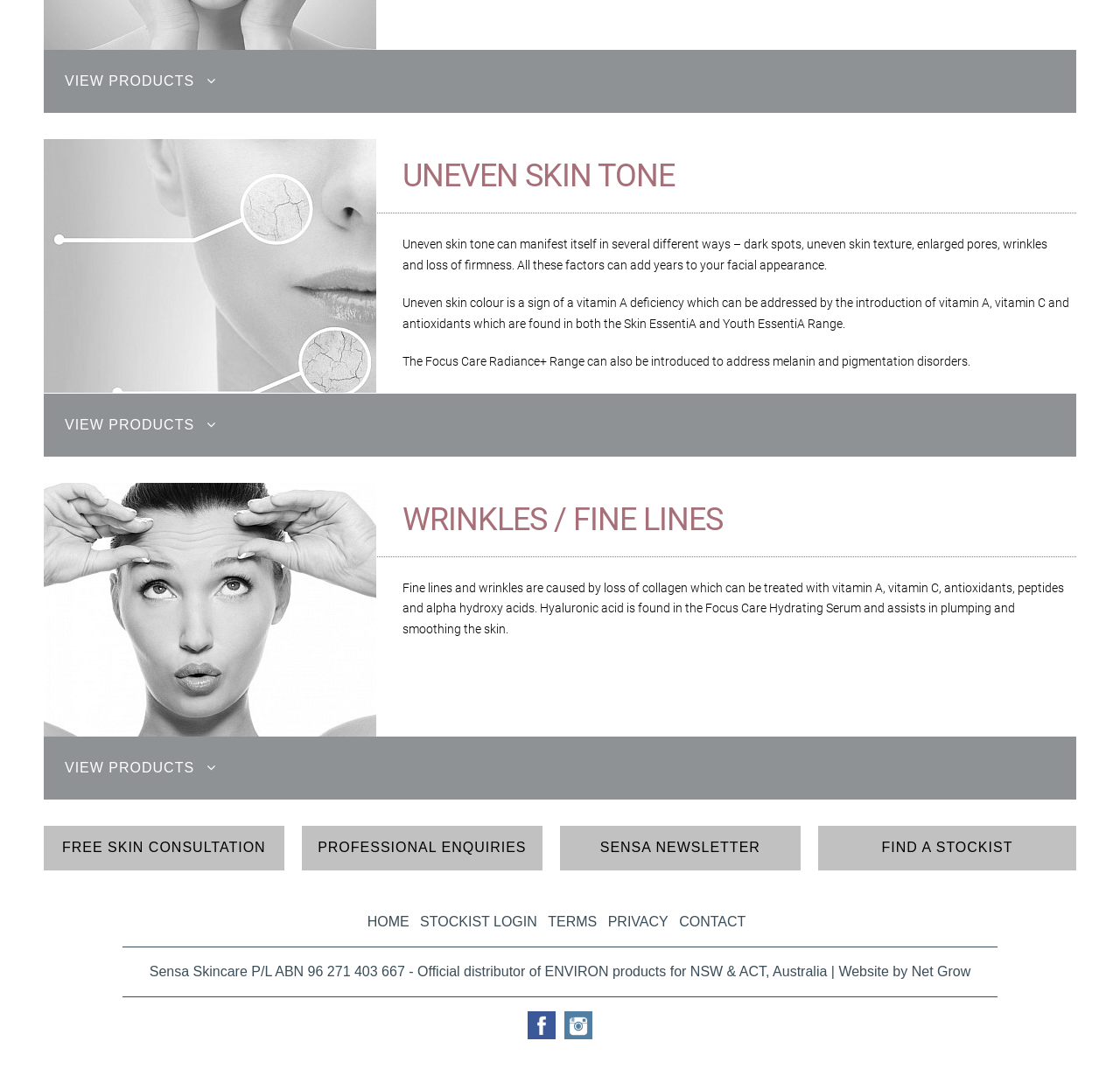Provide the bounding box coordinates of the UI element that matches the description: "Terms".

[0.489, 0.844, 0.533, 0.858]